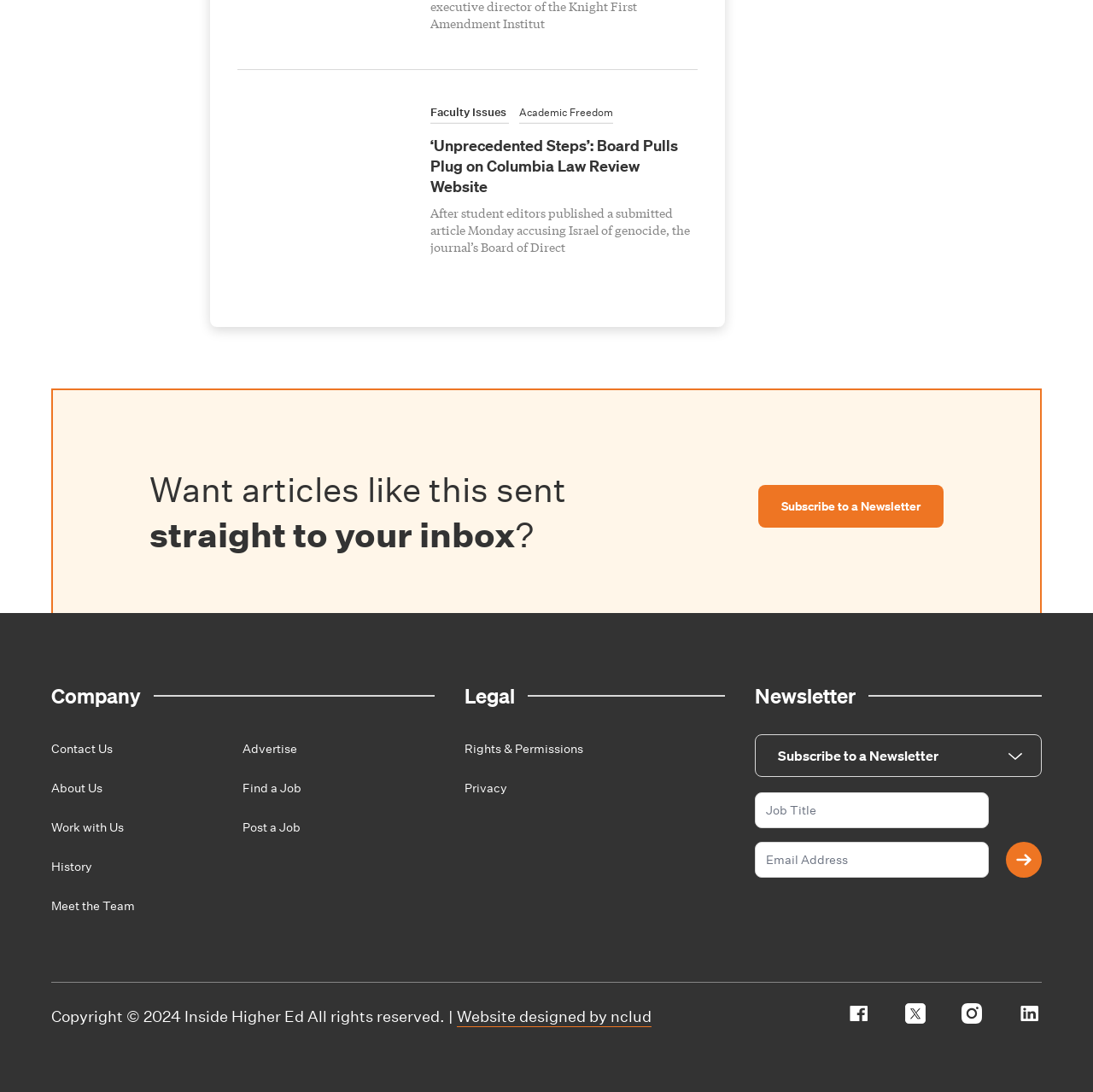Please determine the bounding box coordinates for the element that should be clicked to follow these instructions: "Click on the link to read about Faculty Issues".

[0.394, 0.092, 0.466, 0.114]